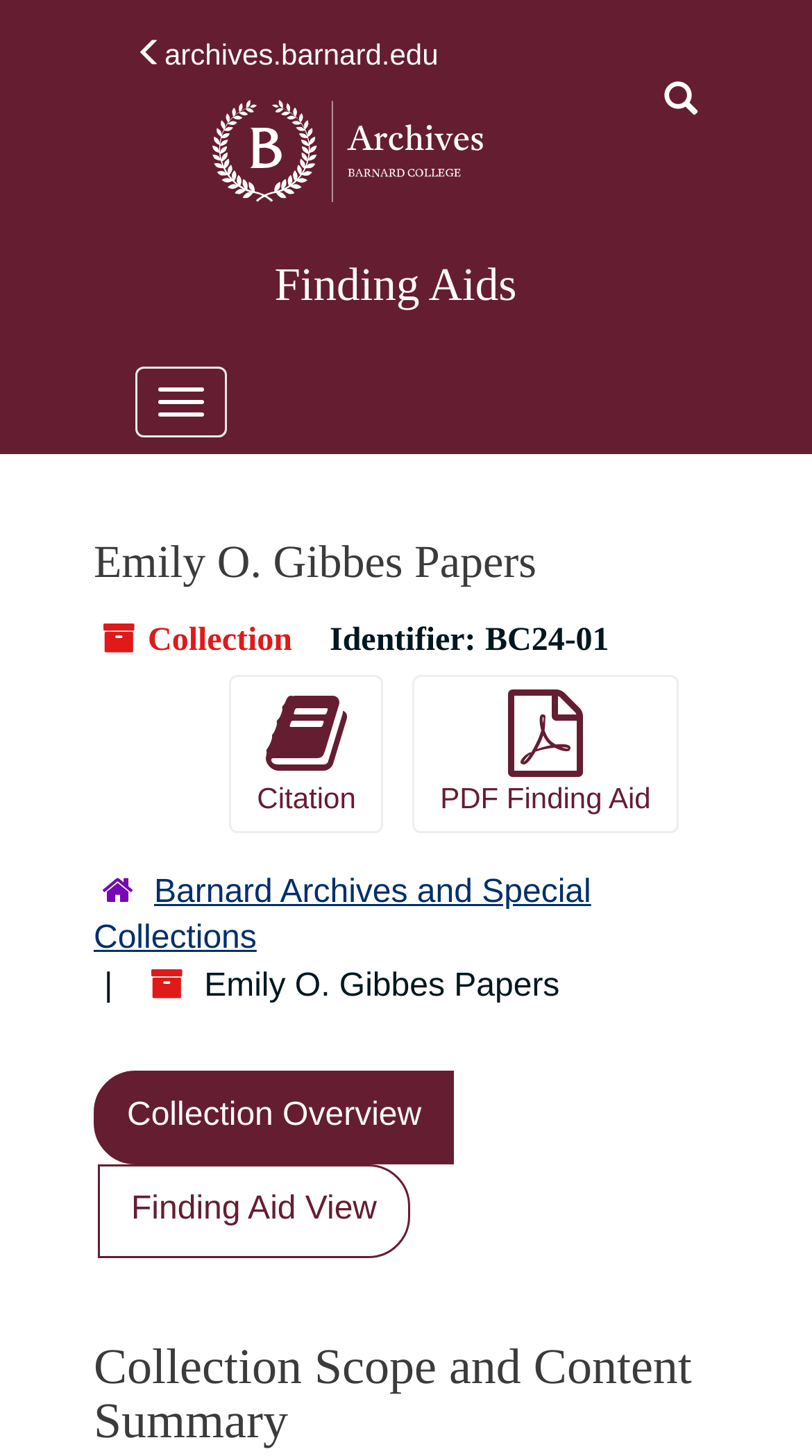Find the headline of the webpage and generate its text content.

Emily O. Gibbes Papers